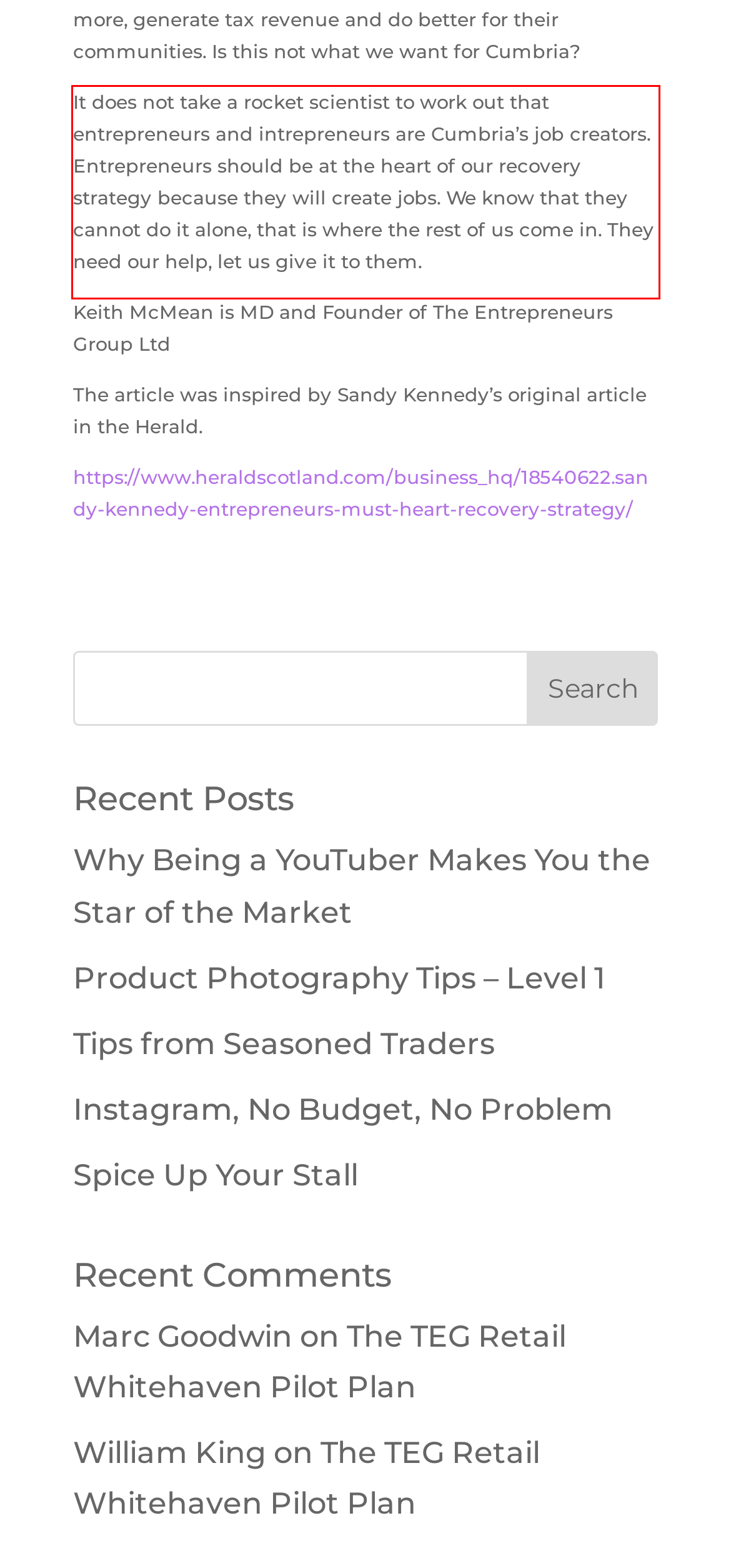Please recognize and transcribe the text located inside the red bounding box in the webpage image.

It does not take a rocket scientist to work out that entrepreneurs and intrepreneurs are Cumbria’s job creators. Entrepreneurs should be at the heart of our recovery strategy because they will create jobs. We know that they cannot do it alone, that is where the rest of us come in. They need our help, let us give it to them.